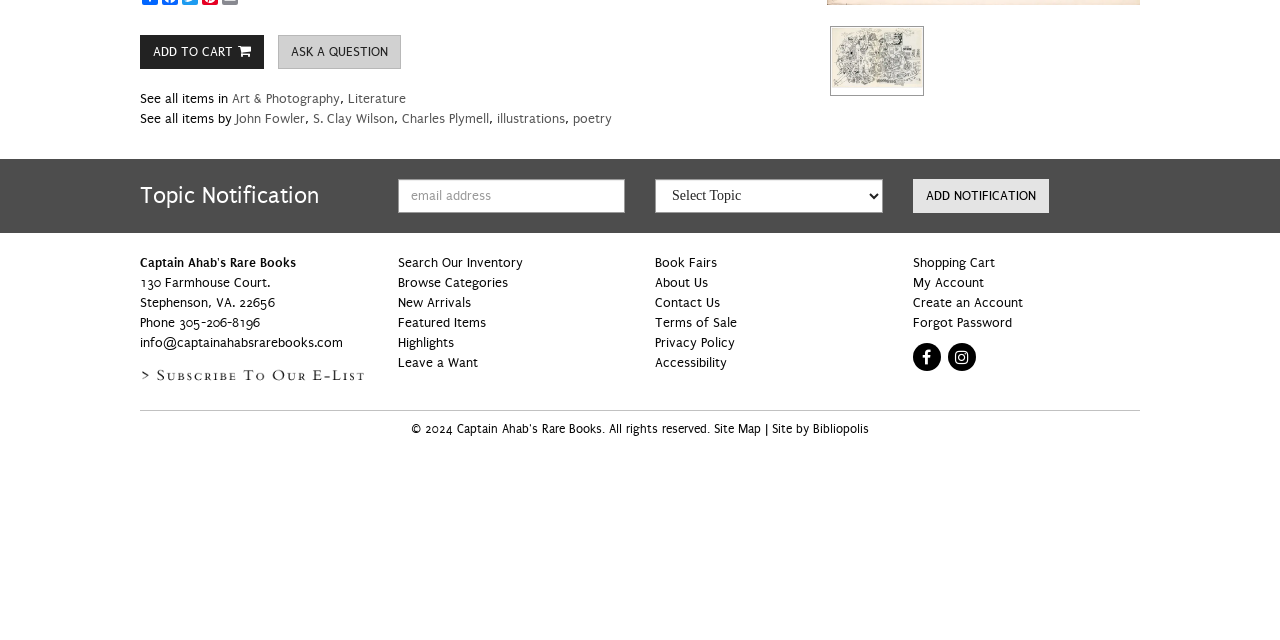Locate the bounding box coordinates of the UI element described by: "Find on Facebook". Provide the coordinates as four float numbers between 0 and 1, formatted as [left, top, right, bottom].

[0.713, 0.536, 0.735, 0.579]